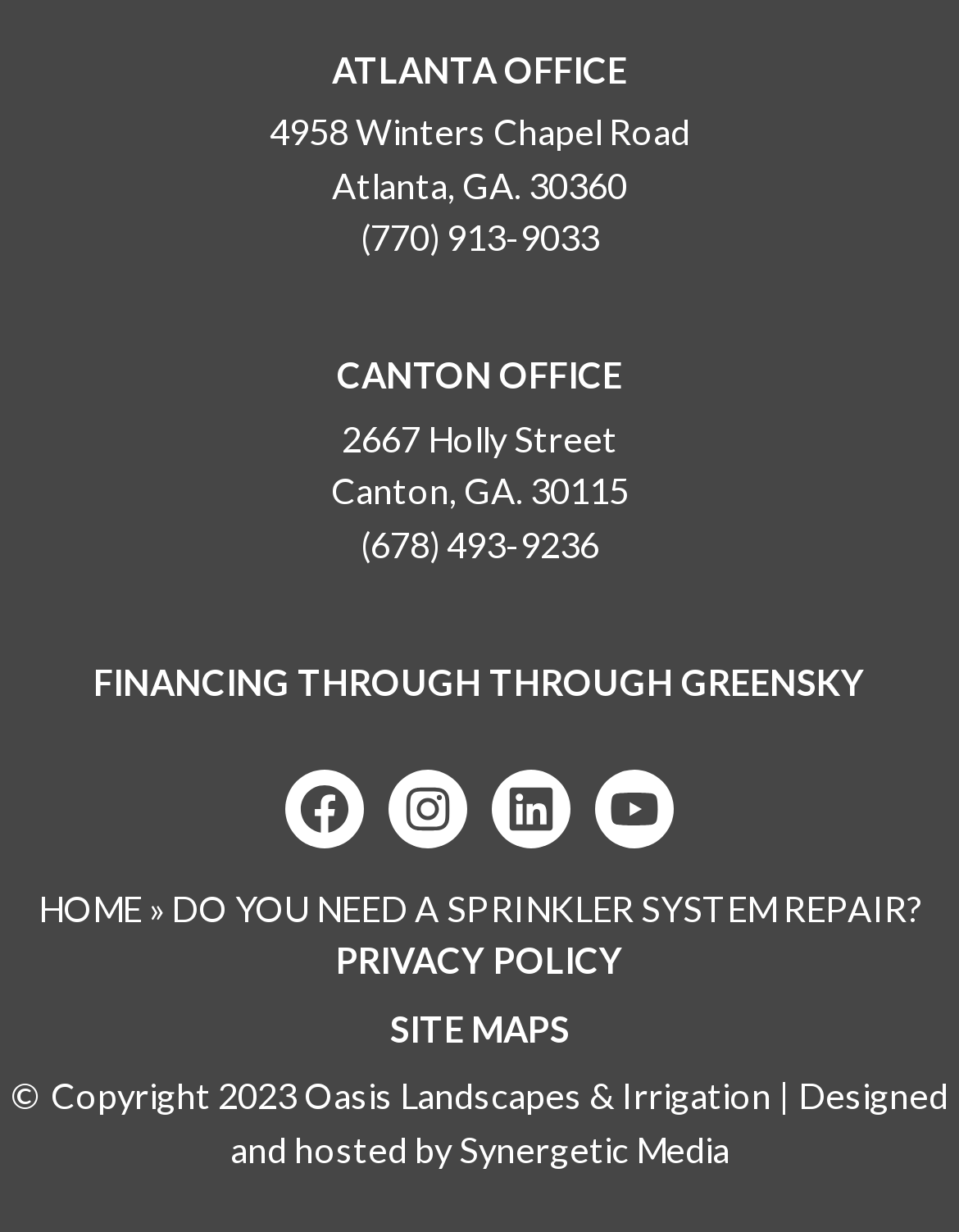What is the name of the company that designed and hosted the website?
Look at the image and answer the question with a single word or phrase.

Synergetic Media